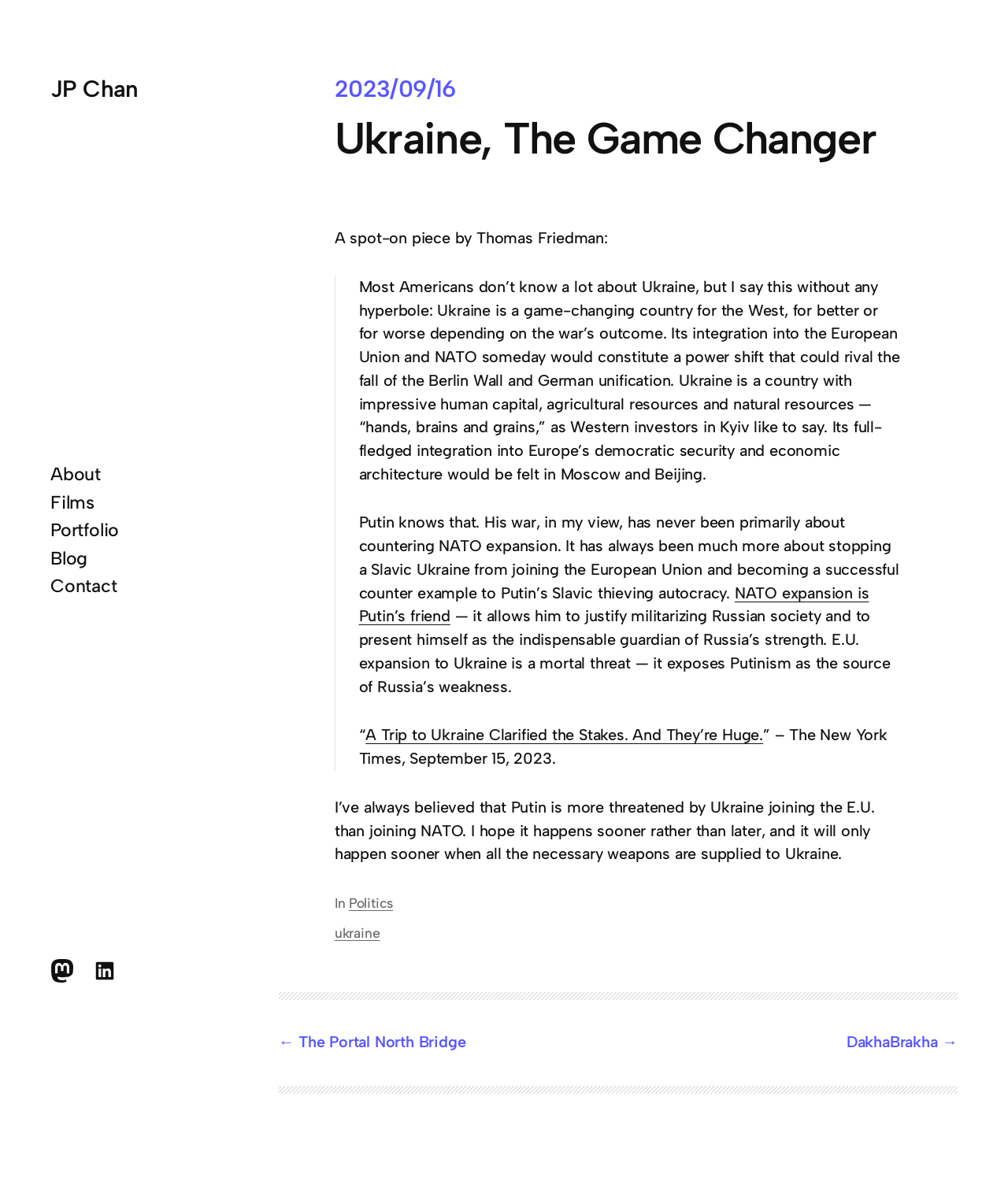What is the topic of the article?
Kindly offer a detailed explanation using the data available in the image.

I determined the topic of the article by analyzing the content of the blockquote element which mentions Ukraine multiple times, indicating that it is the main topic of the article.